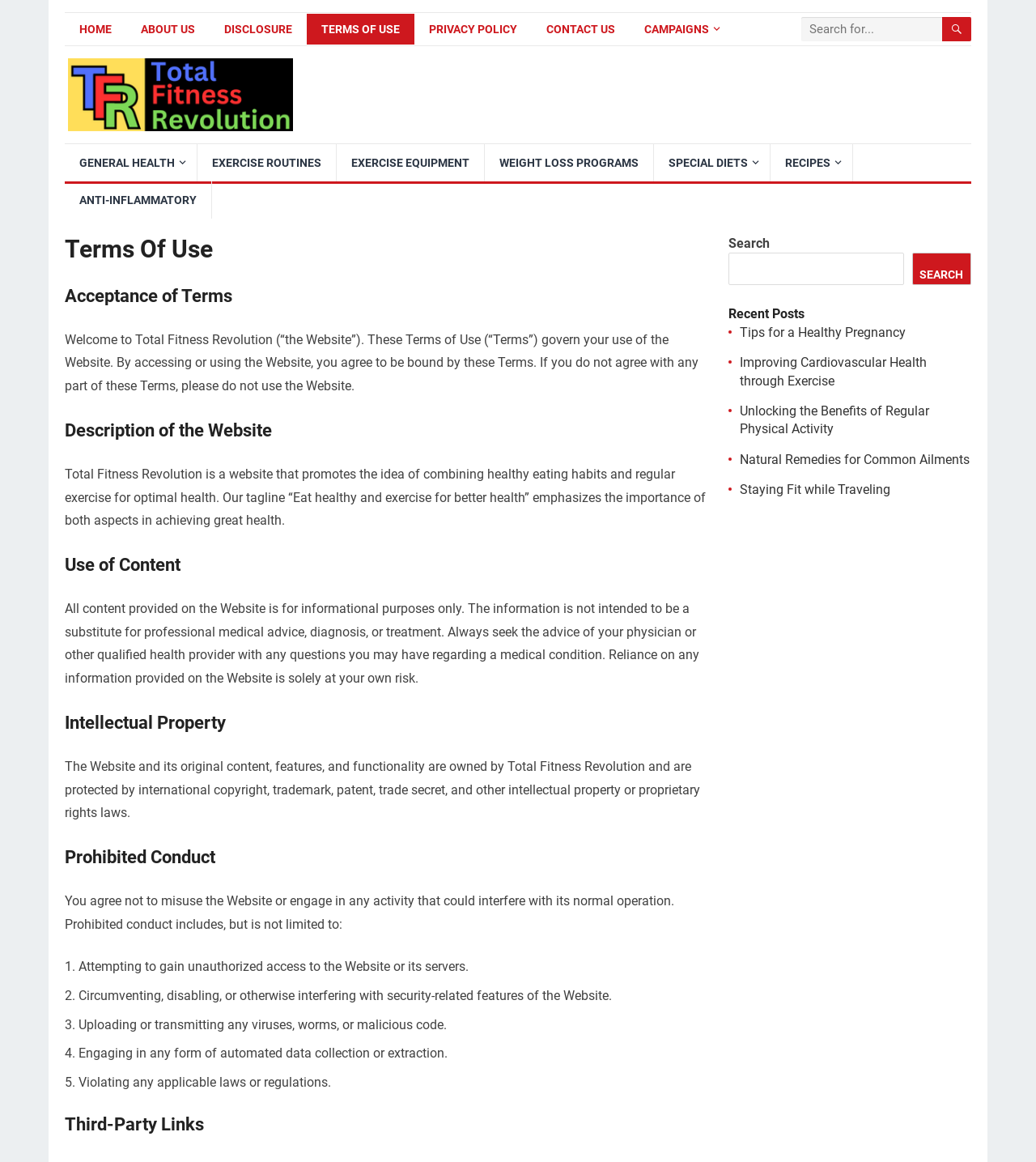Show me the bounding box coordinates of the clickable region to achieve the task as per the instruction: "Search for something".

[0.773, 0.015, 0.938, 0.036]